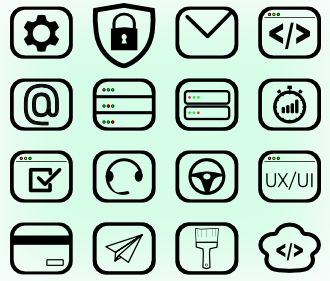How many icons are in the middle row?
Please provide a detailed and comprehensive answer to the question.

The middle row of icons consists of five distinct icons, namely the at symbol (@), server icons, clock icon, checkmark, and headset icon, each representing a specific digital function or service.